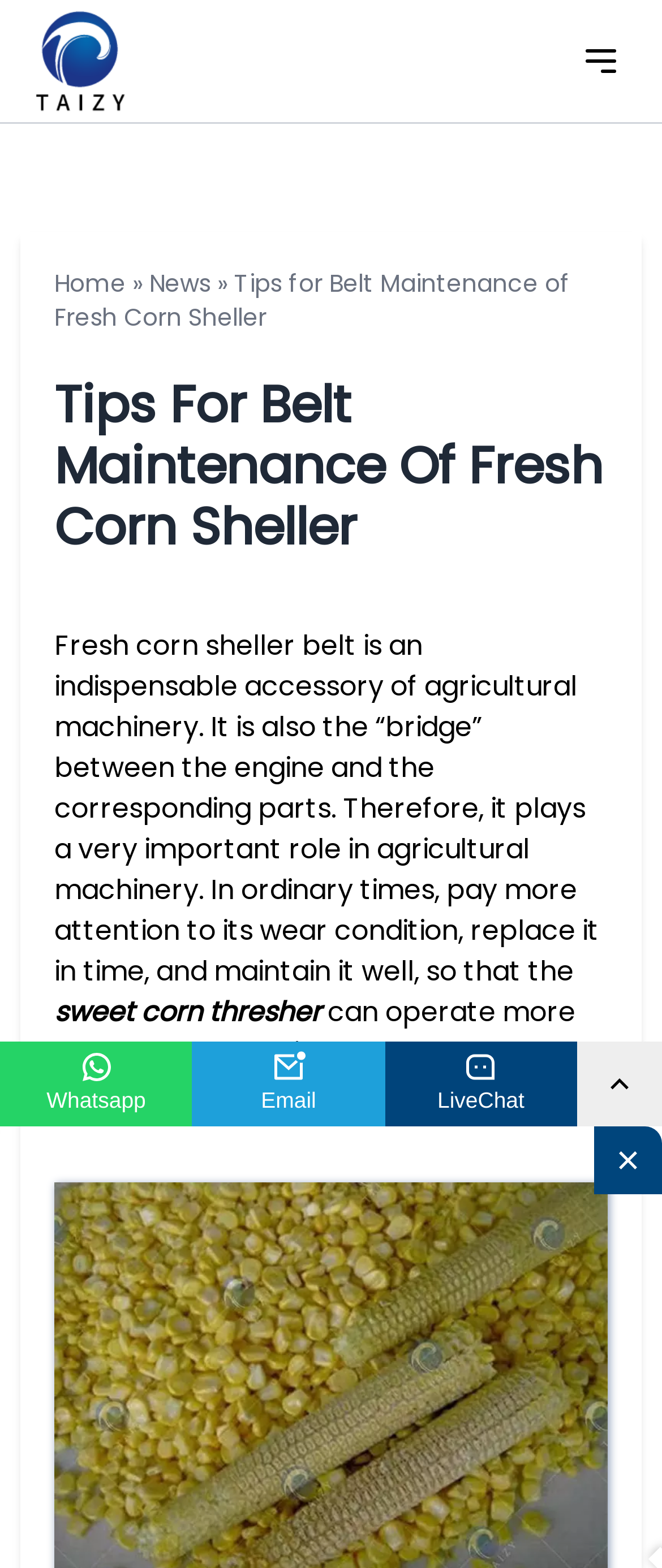What are the three contact methods provided at the bottom?
Please use the image to provide a one-word or short phrase answer.

Whatsapp, Email, LiveChat